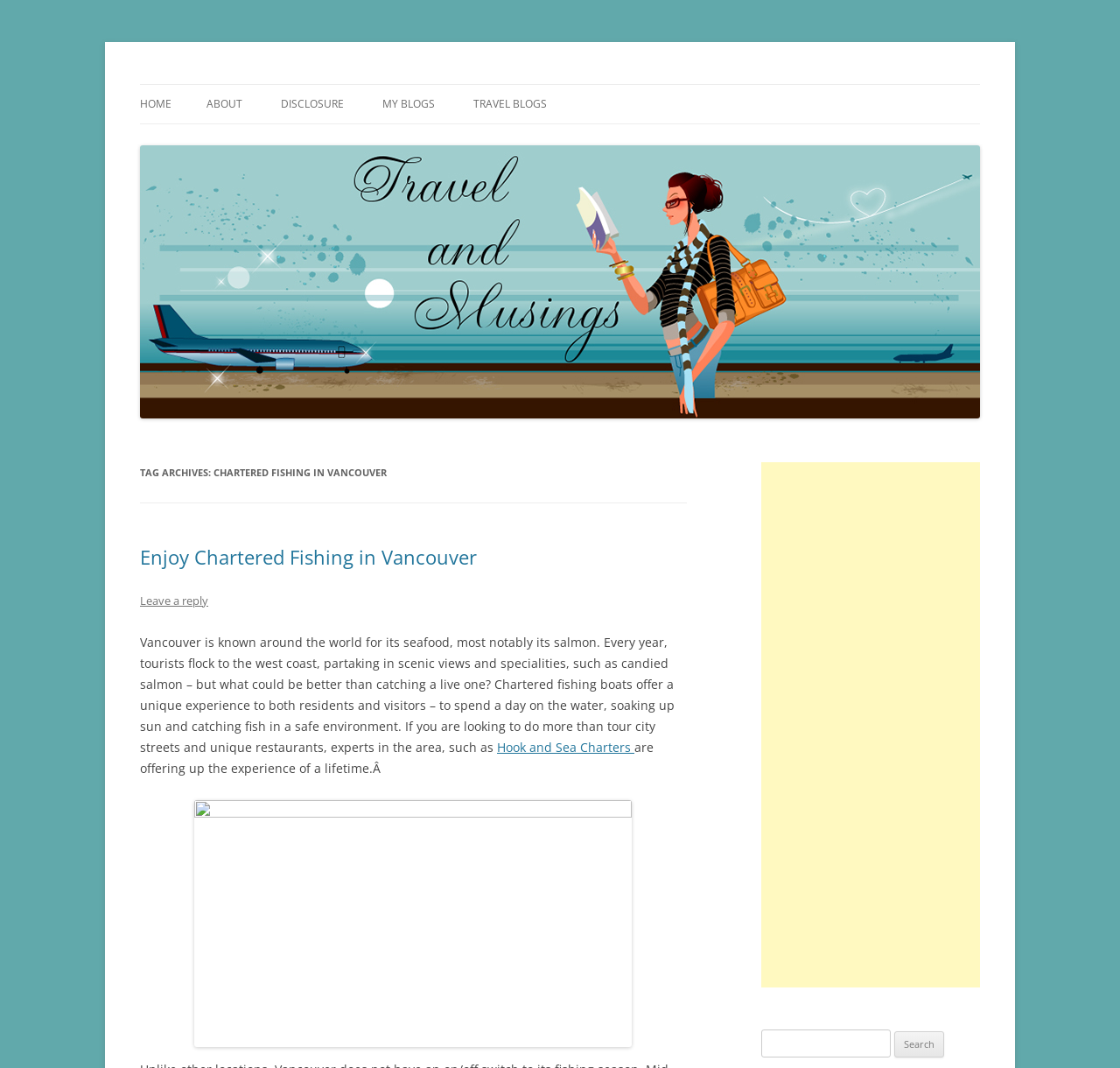Please identify the bounding box coordinates of the clickable element to fulfill the following instruction: "search for something". The coordinates should be four float numbers between 0 and 1, i.e., [left, top, right, bottom].

[0.68, 0.964, 0.795, 0.99]